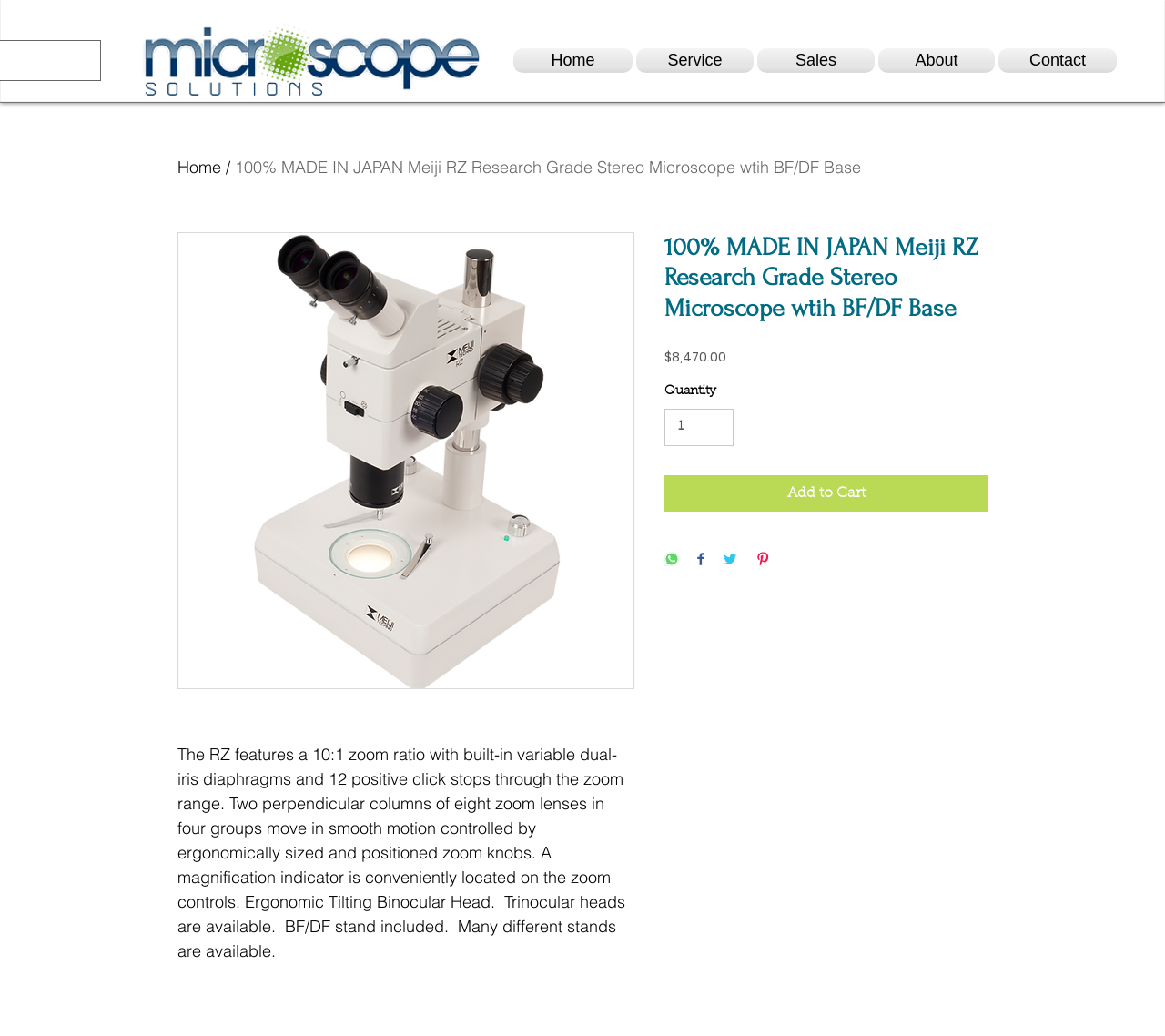What is the function of the zoom knobs?
Refer to the image and give a detailed answer to the question.

I inferred the function of the zoom knobs by reading the product description, which mentions that the zoom range is controlled by 'ergonomically sized and positioned zoom knobs'.